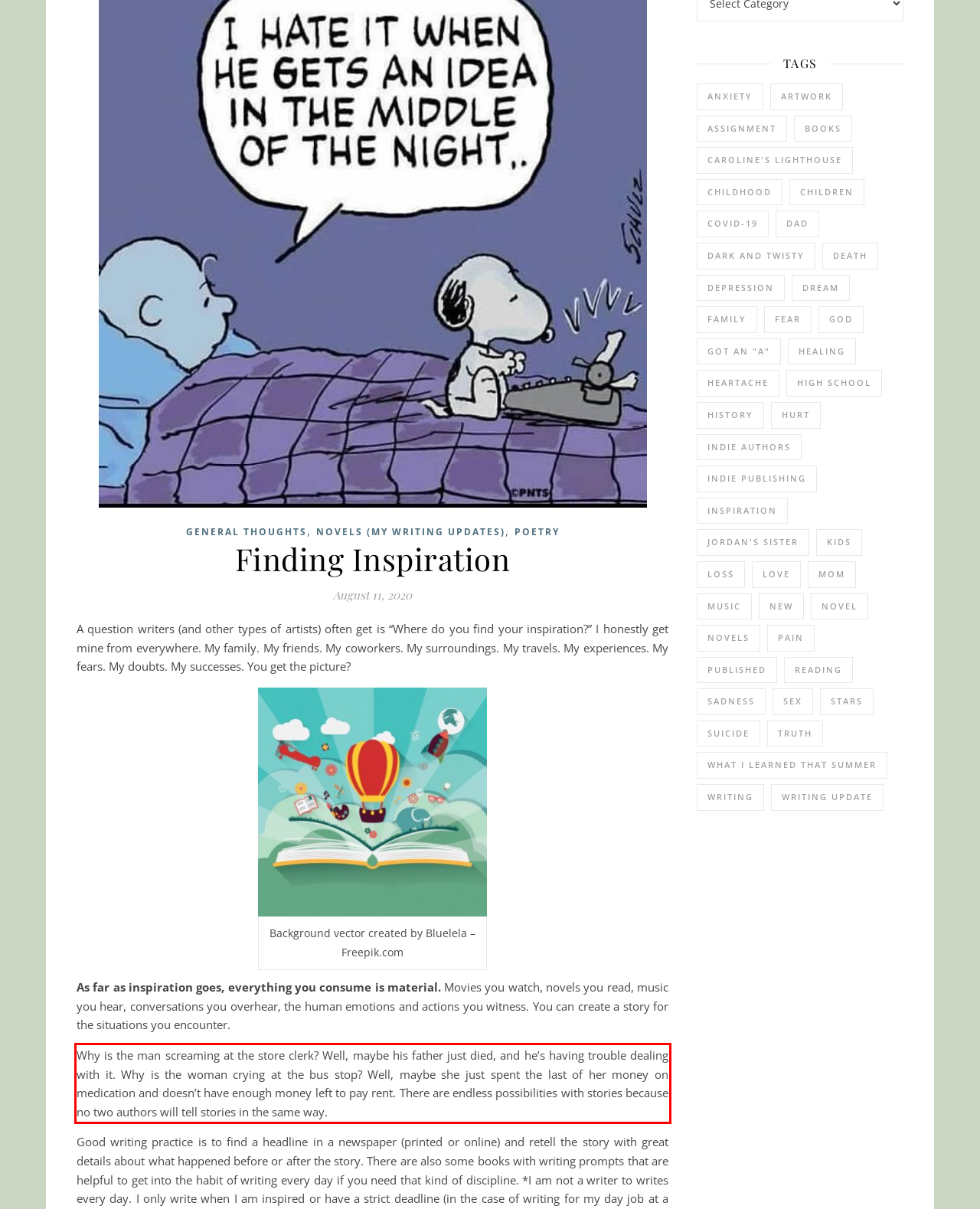You are given a webpage screenshot with a red bounding box around a UI element. Extract and generate the text inside this red bounding box.

Why is the man screaming at the store clerk? Well, maybe his father just died, and he’s having trouble dealing with it. Why is the woman crying at the bus stop? Well, maybe she just spent the last of her money on medication and doesn’t have enough money left to pay rent. There are endless possibilities with stories because no two authors will tell stories in the same way.